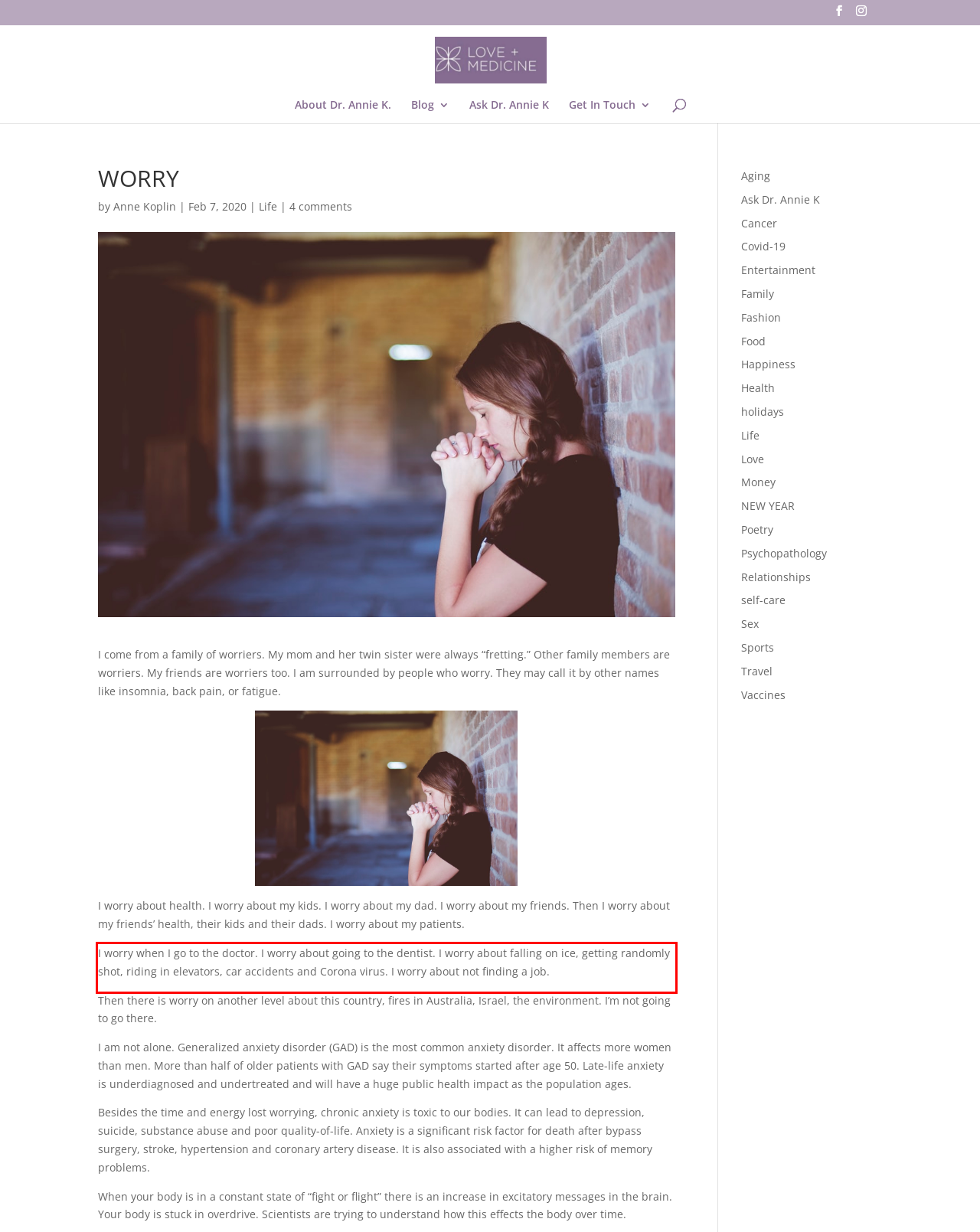Please examine the webpage screenshot containing a red bounding box and use OCR to recognize and output the text inside the red bounding box.

I worry when I go to the doctor. I worry about going to the dentist. I worry about falling on ice, getting randomly shot, riding in elevators, car accidents and Corona virus. I worry about not finding a job.